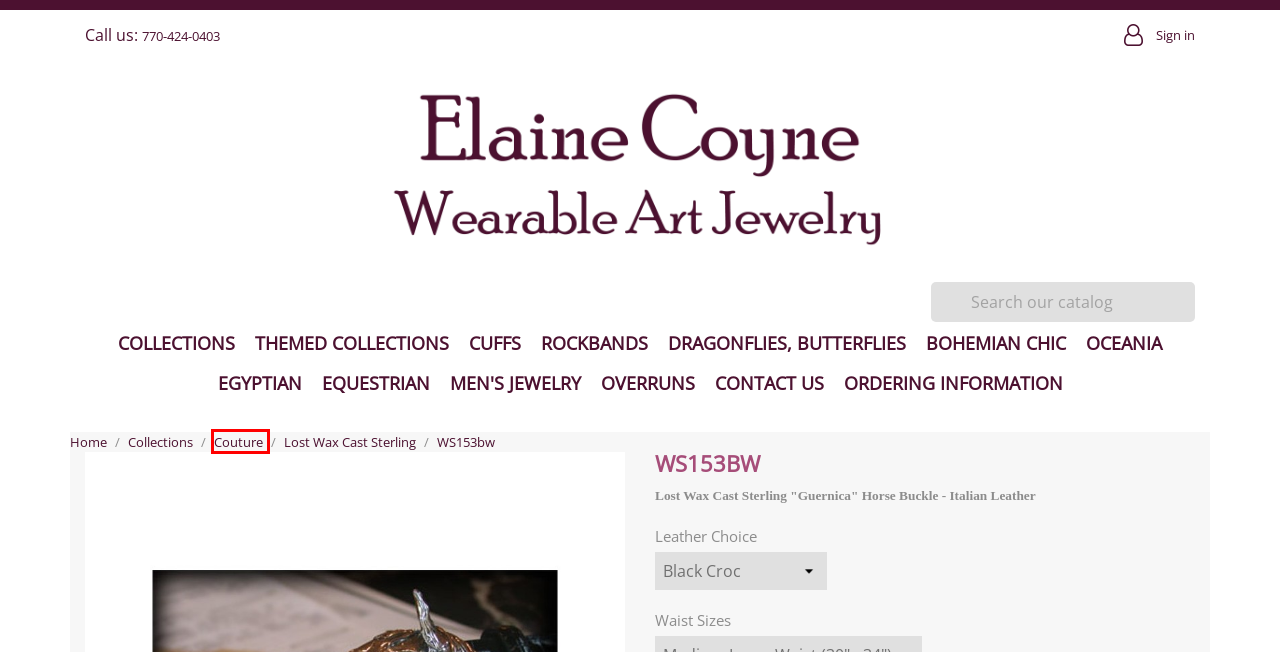You have a screenshot of a webpage with a red bounding box around an element. Select the webpage description that best matches the new webpage after clicking the element within the red bounding box. Here are the descriptions:
A. Elaine Coyne Galleries Collections
B. Ordering Information
C. Couture Collections by Elaine Coyne
D. Equestrian Motif Jewelry by Elaine Coyne Galleries
E. Lost Wax Cast Sterling Jewelry and Belts
F. Authentication
G. Rockbands
H. Egyptian and Byzantine Motifs by Elaine Coyne

C